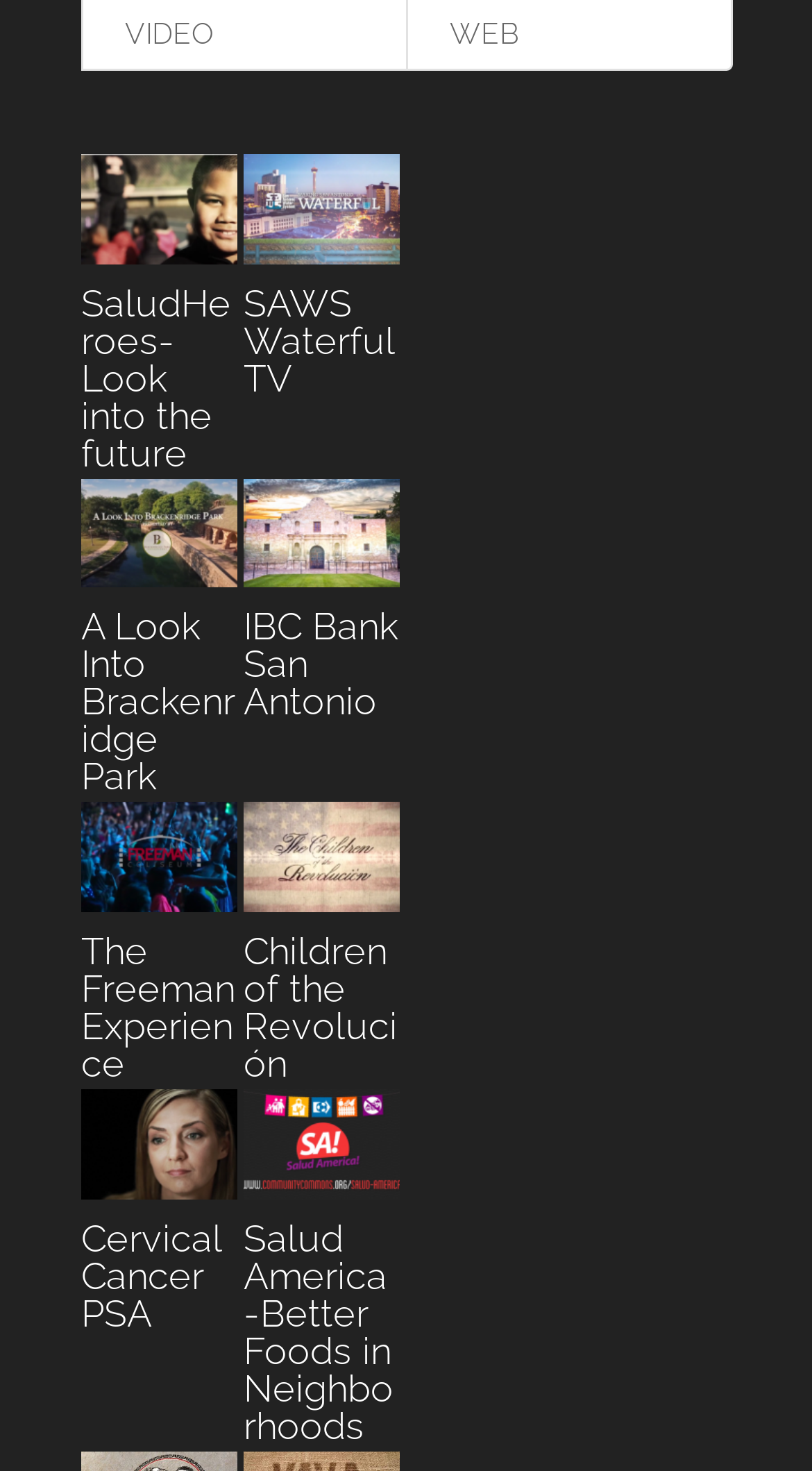Identify the bounding box coordinates of the clickable region required to complete the instruction: "Click on SaludHeroes-Look into the future". The coordinates should be given as four float numbers within the range of 0 and 1, i.e., [left, top, right, bottom].

[0.1, 0.105, 0.292, 0.179]